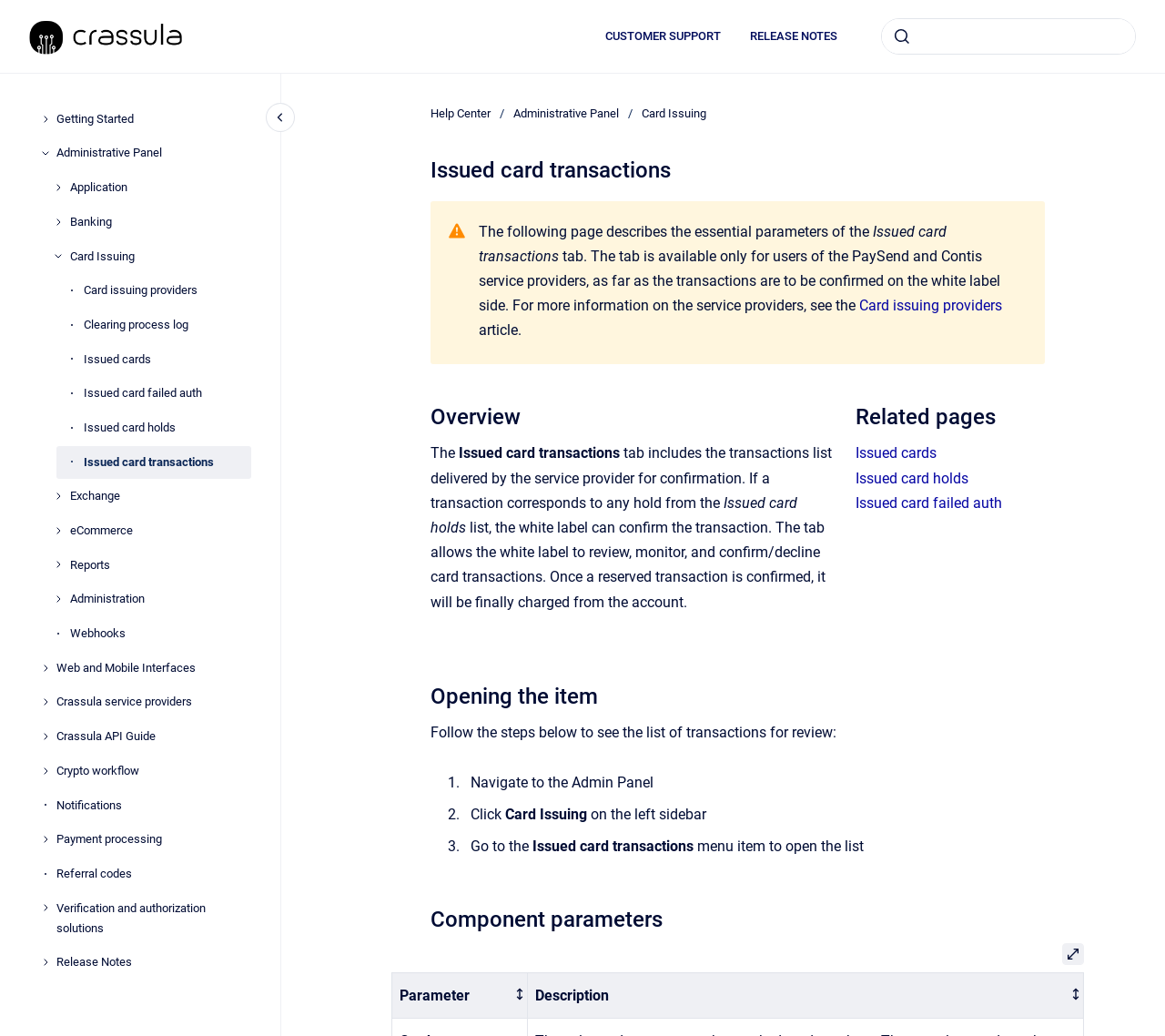How many links are there in the Card Issuing submenu? Analyze the screenshot and reply with just one word or a short phrase.

6